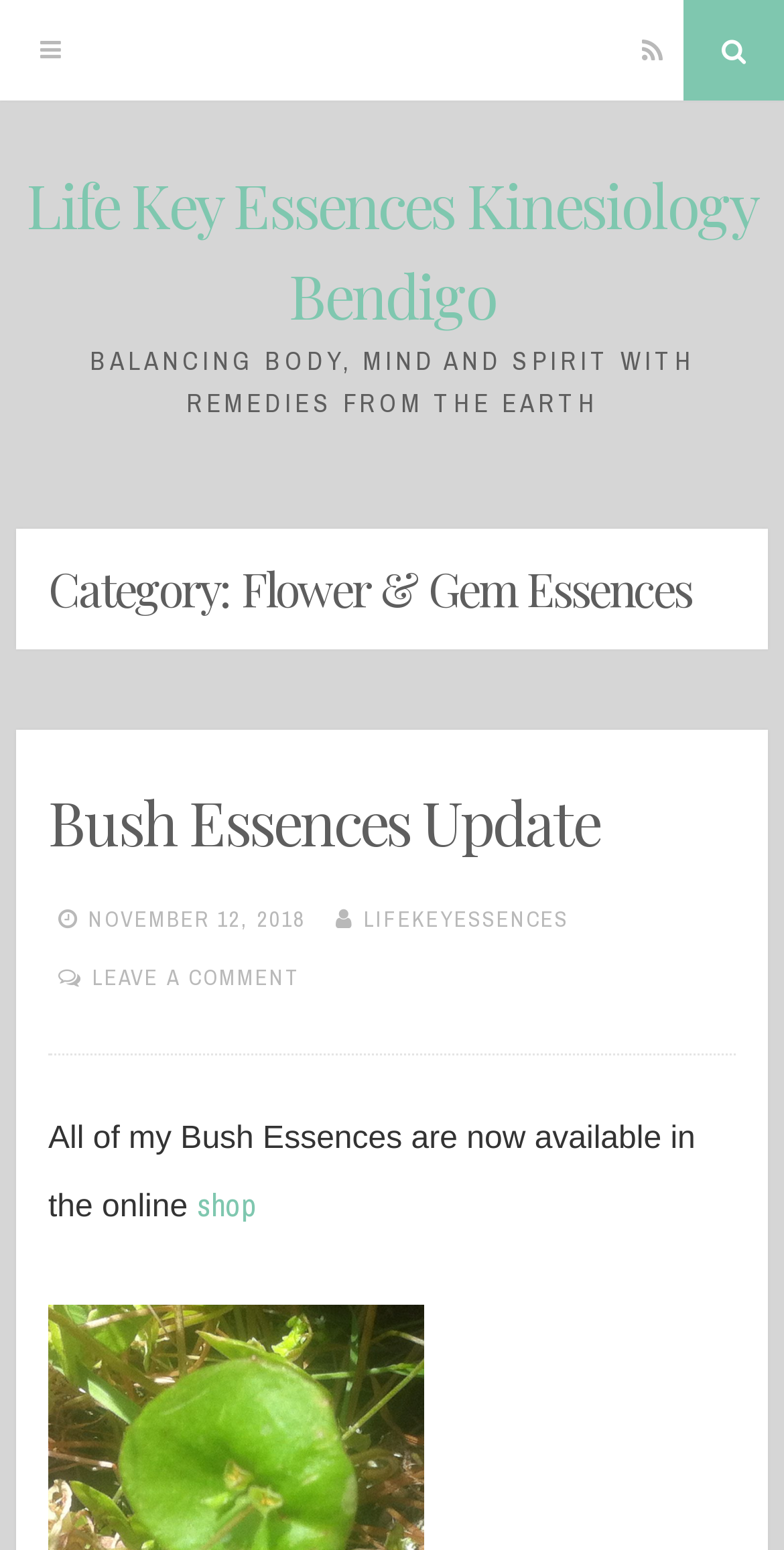Using the description: "lifekeyessences", identify the bounding box of the corresponding UI element in the screenshot.

[0.464, 0.583, 0.726, 0.601]